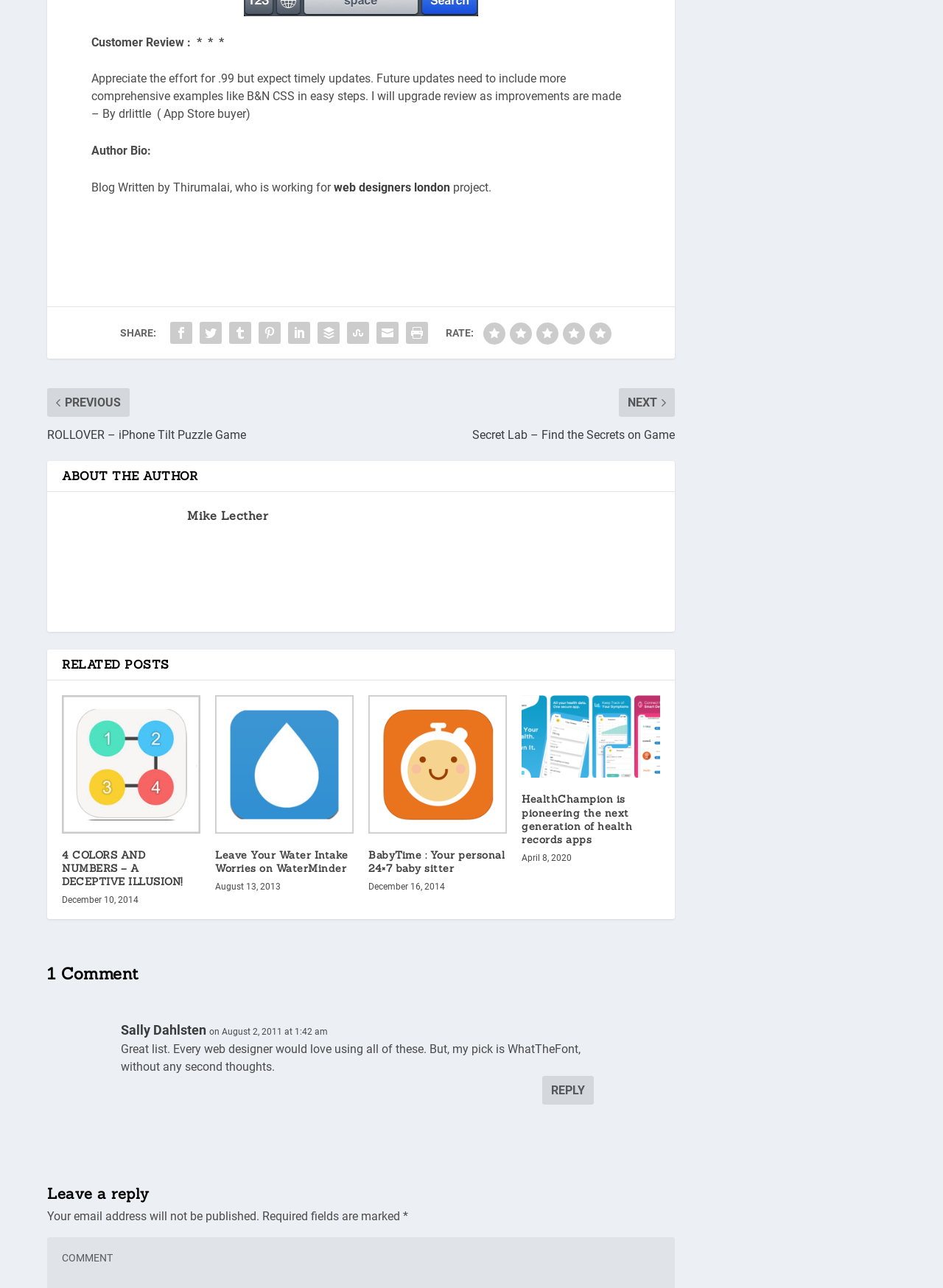What is the date of the oldest related post?
Using the visual information, reply with a single word or short phrase.

August 13, 2013